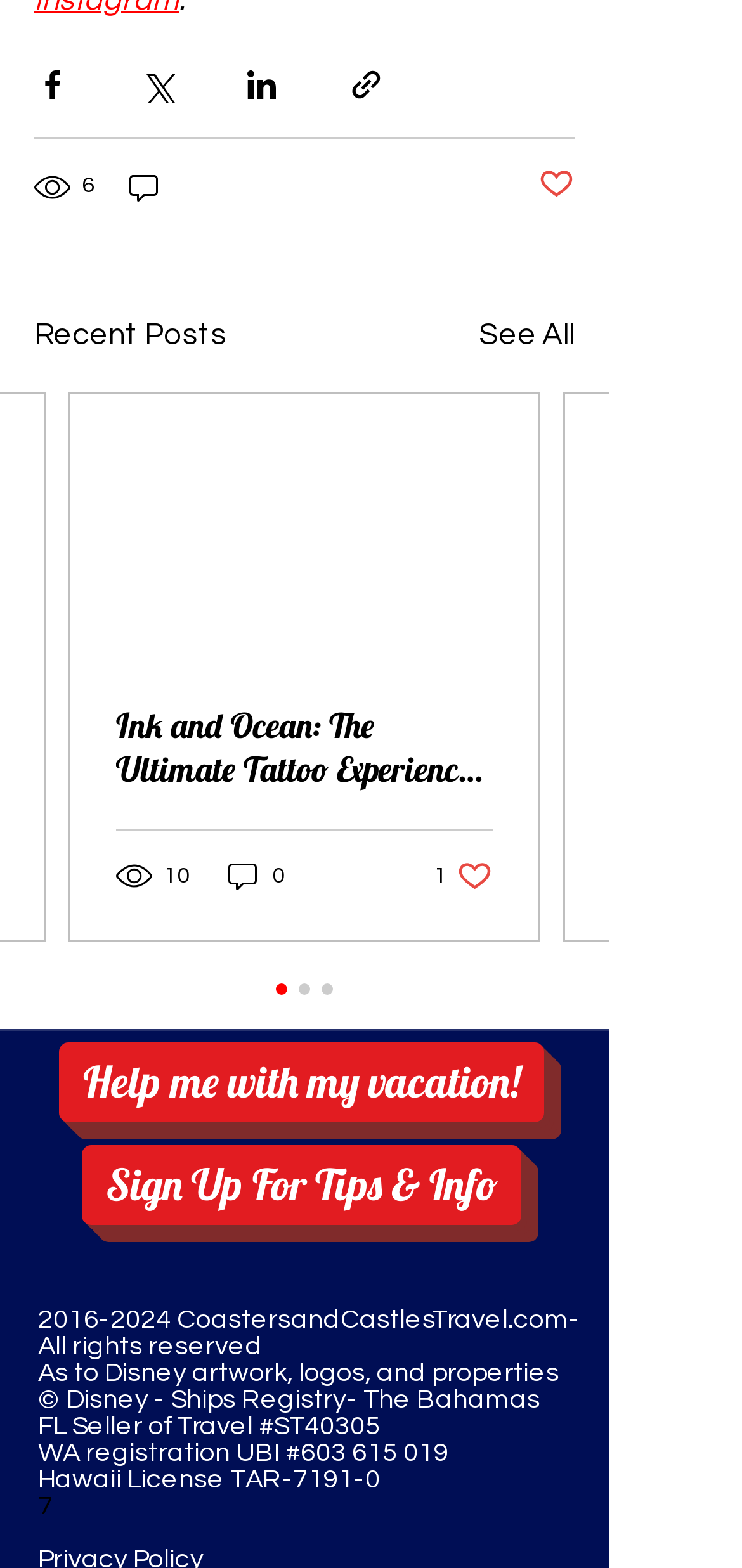Please determine the bounding box coordinates of the element's region to click in order to carry out the following instruction: "Sign Up For Tips & Info". The coordinates should be four float numbers between 0 and 1, i.e., [left, top, right, bottom].

[0.11, 0.73, 0.703, 0.781]